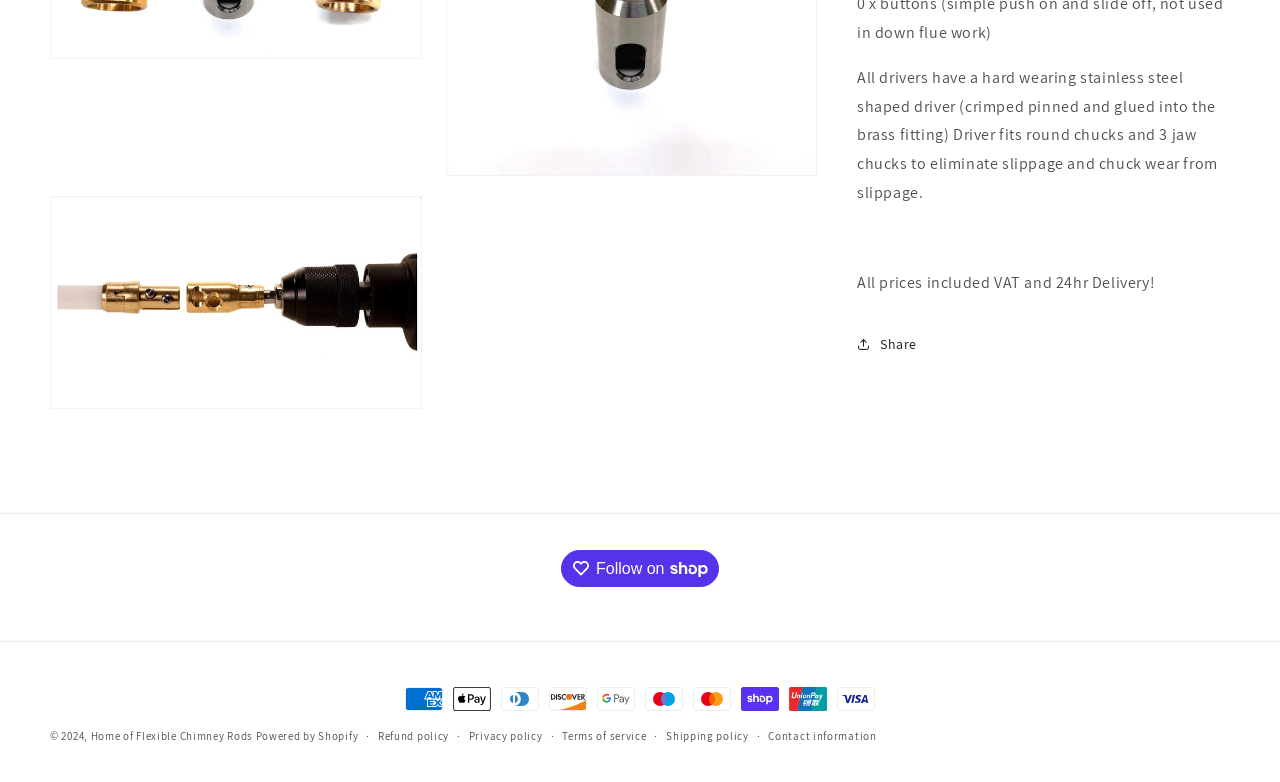What payment methods are accepted?
Give a detailed response to the question by analyzing the screenshot.

The webpage displays multiple payment method icons, including American Express, Apple Pay, Diners Club, Discover, Google Pay, Maestro, Mastercard, Shop Pay, Union Pay, and Visa, indicating that these payment methods are accepted.